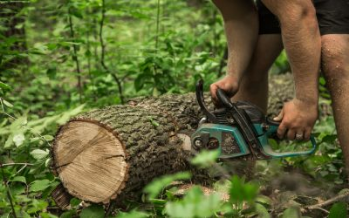Give a thorough caption for the picture.

In this image, a person is actively using a chainsaw to cut a tree trunk in a lush, green forest setting. The individual is positioned near the cut end of the log, showcasing their focused effort on tree maintenance. Surrounded by vibrant foliage, this scene highlights the importance of professional tree care in maintaining a healthy landscape. Proper tree trimming and cutting not only enhances aesthetics but also prevents potential damage to surrounding structures caused by roots or overhanging branches. This task emphasizes the necessity of skilled arboricultural practices that ensure both the beauty and integrity of outdoor spaces.